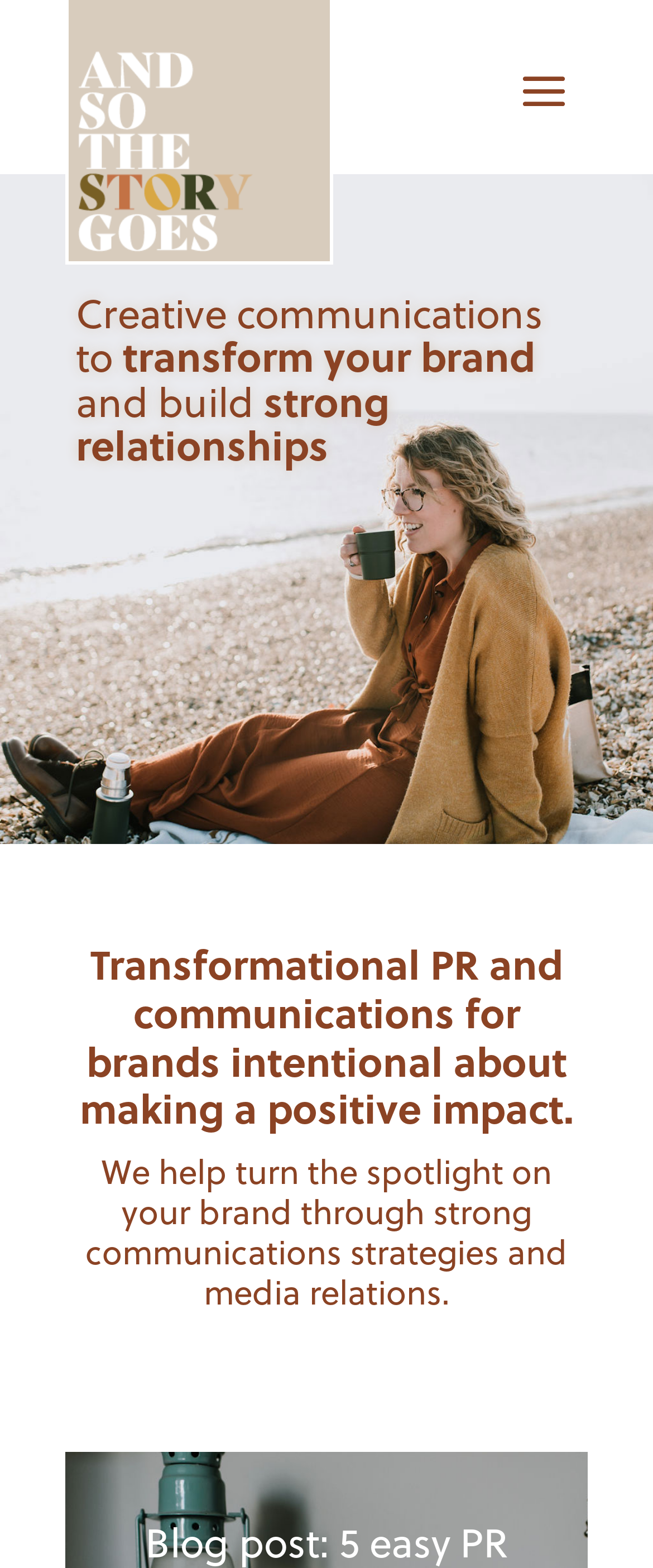Please answer the following question using a single word or phrase: 
What is the main focus of the website?

Brand communications